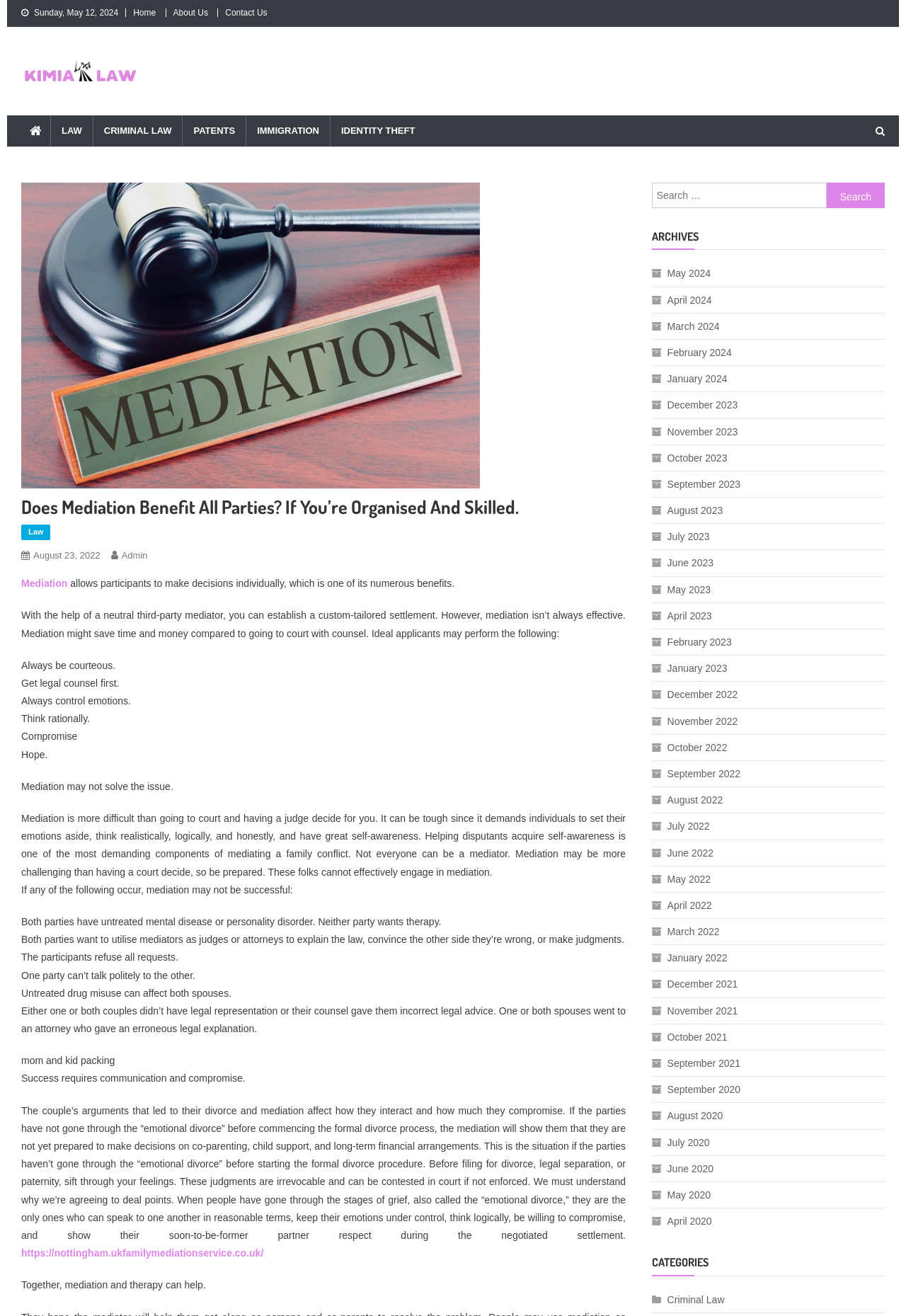Your task is to find and give the main heading text of the webpage.

Does Mediation Benefit All Parties? If You’re Organised And Skilled.